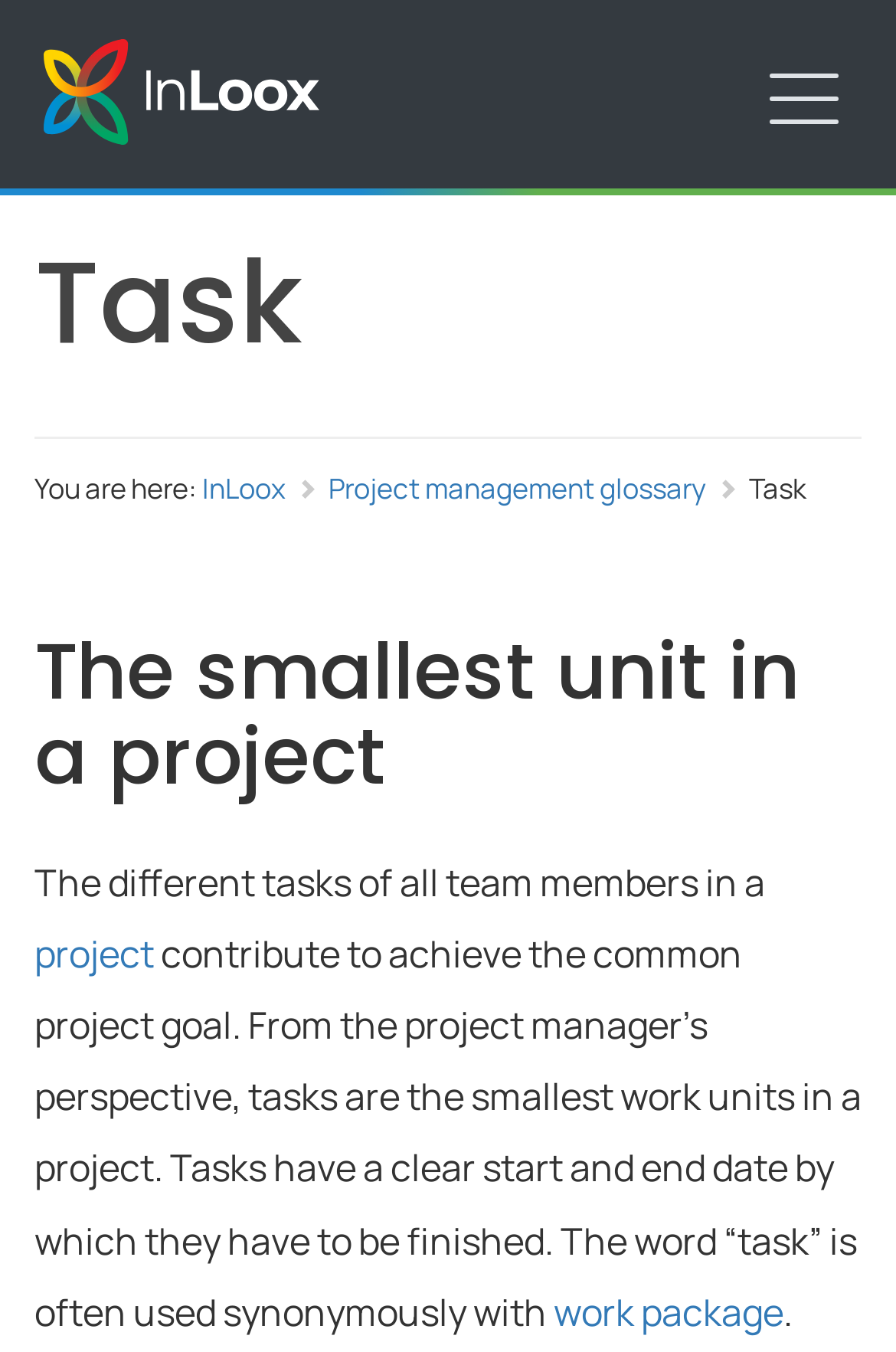What is the brand or company associated with this webpage?
Based on the image content, provide your answer in one word or a short phrase.

InLoox